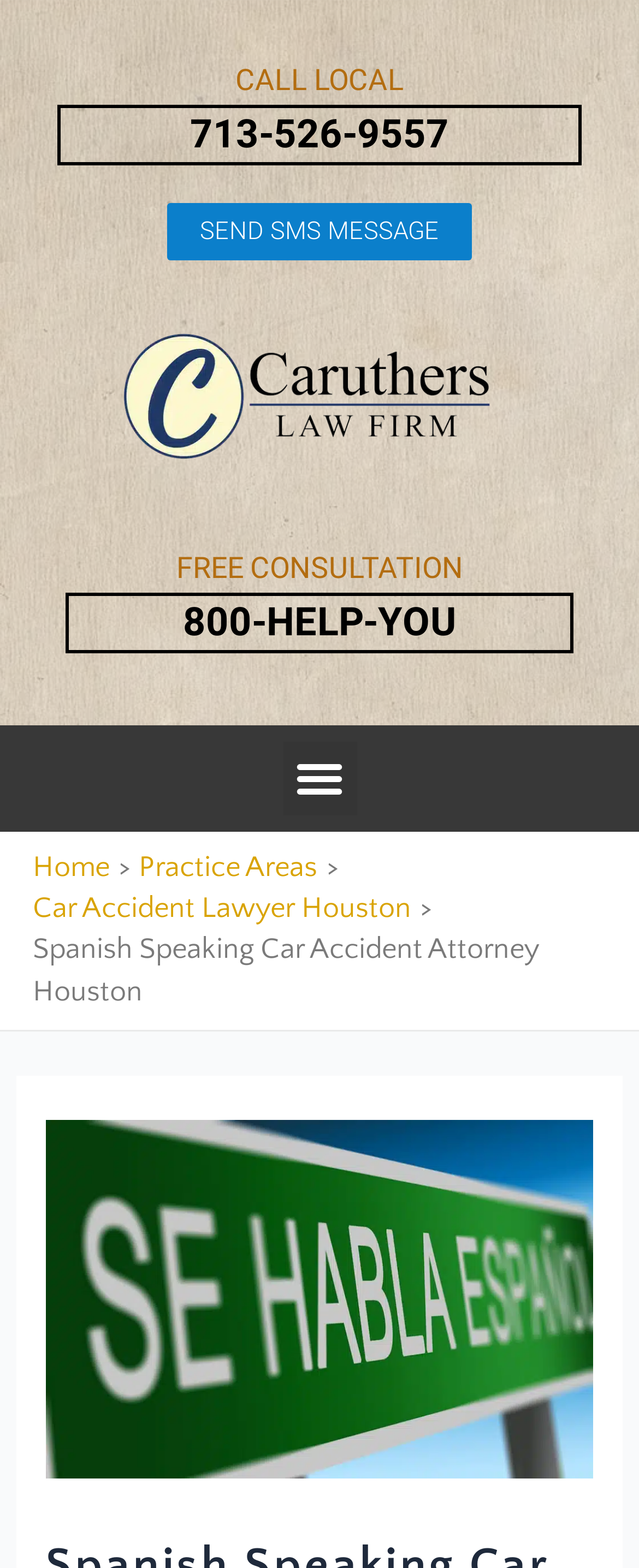Locate the bounding box coordinates of the clickable region to complete the following instruction: "Request a free consultation."

[0.276, 0.351, 0.724, 0.373]